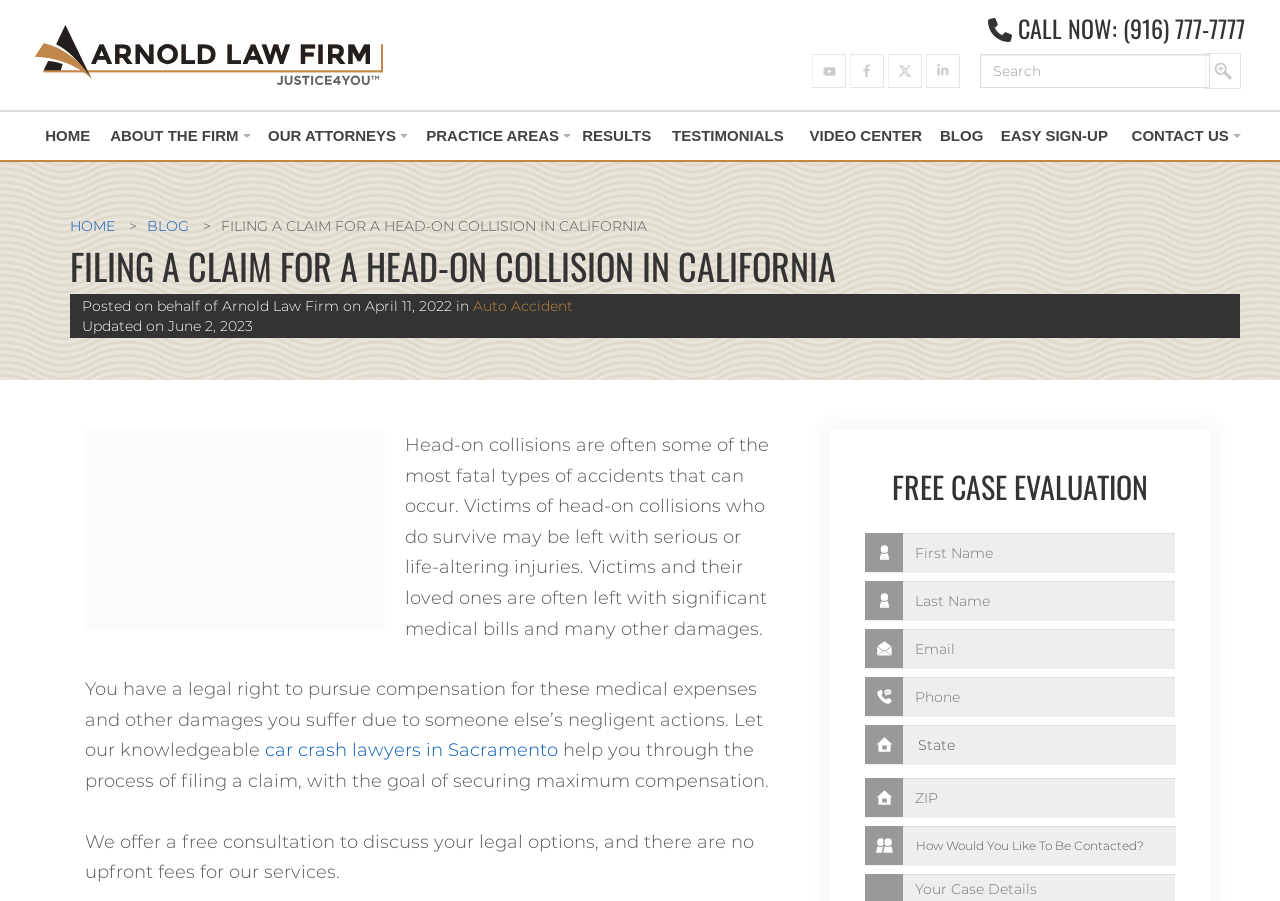What is the free consultation for?
Refer to the image and provide a thorough answer to the question.

I found the purpose of the free consultation by reading the StaticText element that says 'We offer a free consultation to discuss your legal options...' which suggests that the free consultation is for discussing legal options.